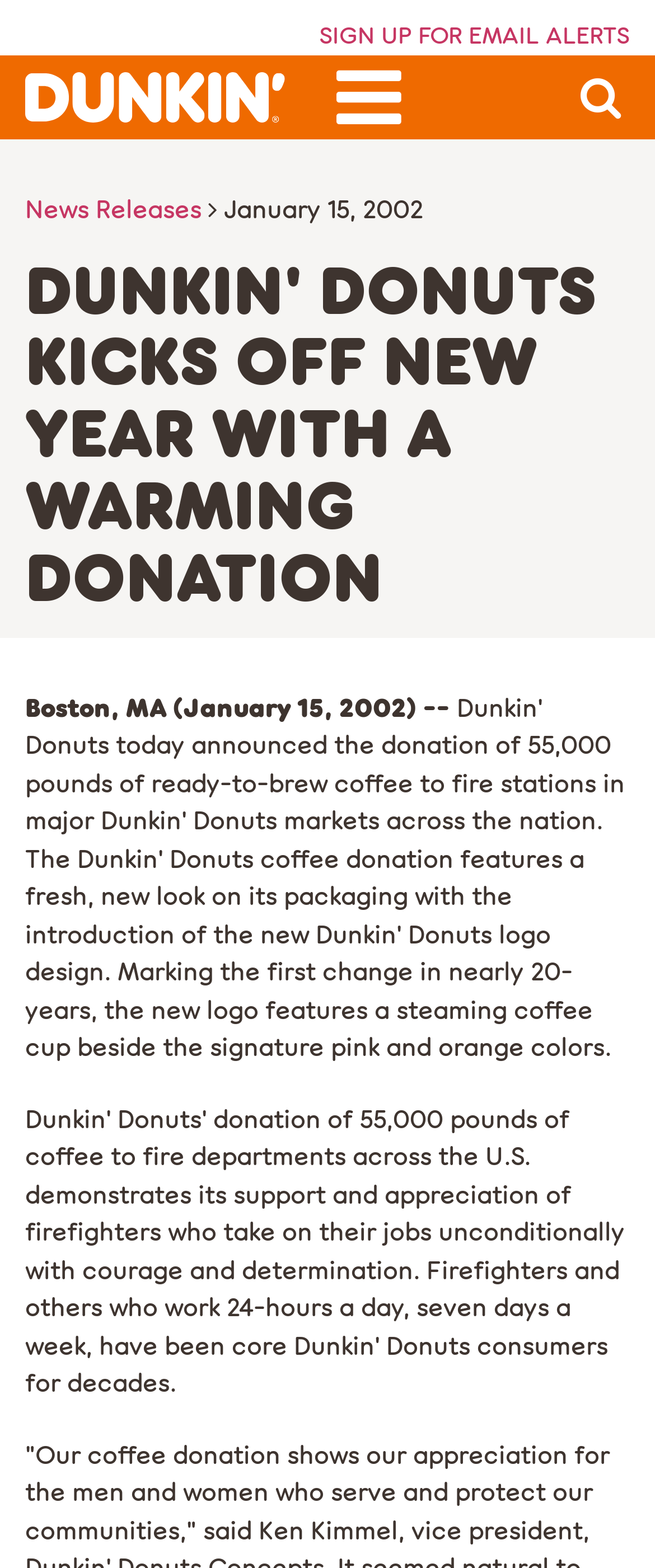What is the date of the news release?
Provide a detailed and well-explained answer to the question.

I found the date by looking at the StaticText element with the content 'January 15, 2002' which is located at [0.341, 0.123, 0.646, 0.142].